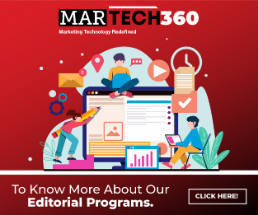What is displayed on the large computer screen?
Please provide a comprehensive answer based on the details in the screenshot.

The large computer screen in the center of the graphic displays data and analytics, representing the focus on modern marketing strategies and the importance of data-driven decision making in marketing technology.